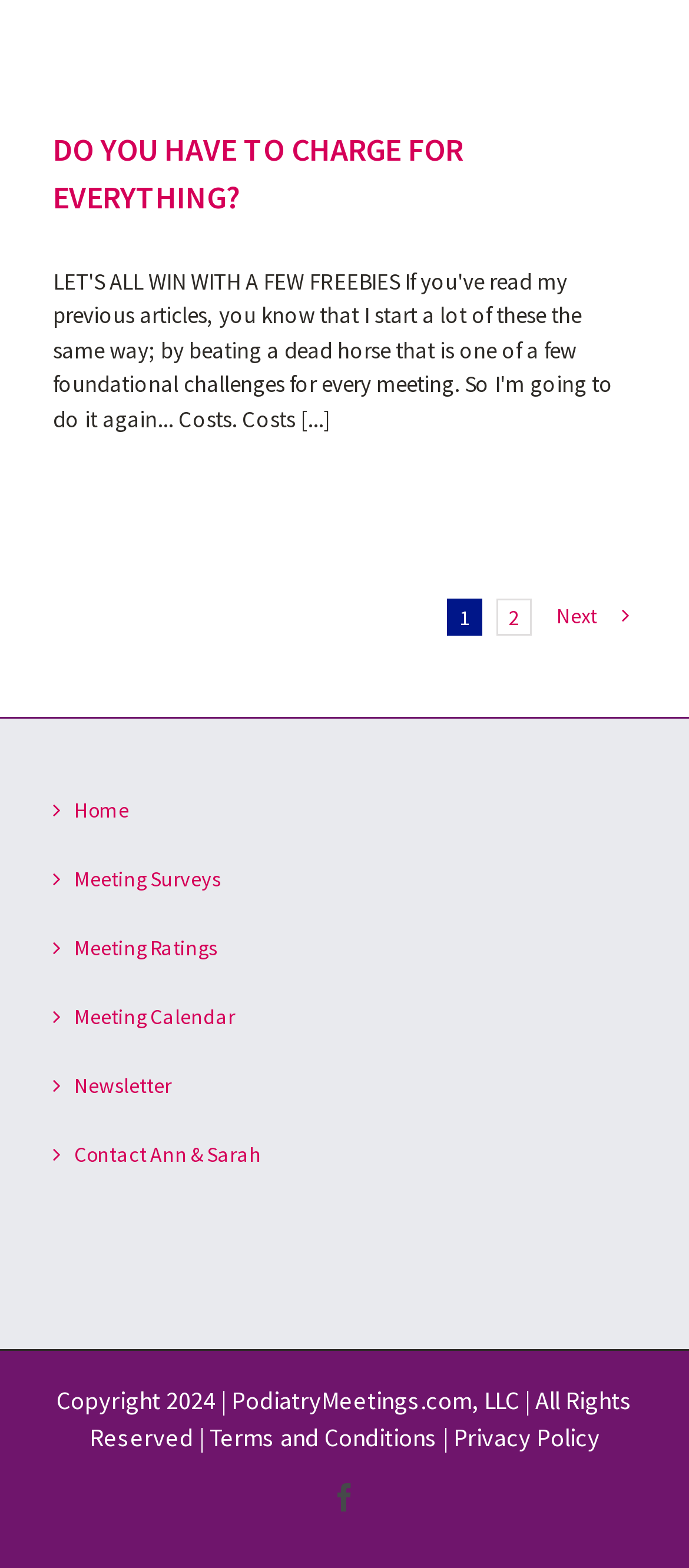Please give the bounding box coordinates of the area that should be clicked to fulfill the following instruction: "go to the home page". The coordinates should be in the format of four float numbers from 0 to 1, i.e., [left, top, right, bottom].

[0.108, 0.507, 0.897, 0.527]